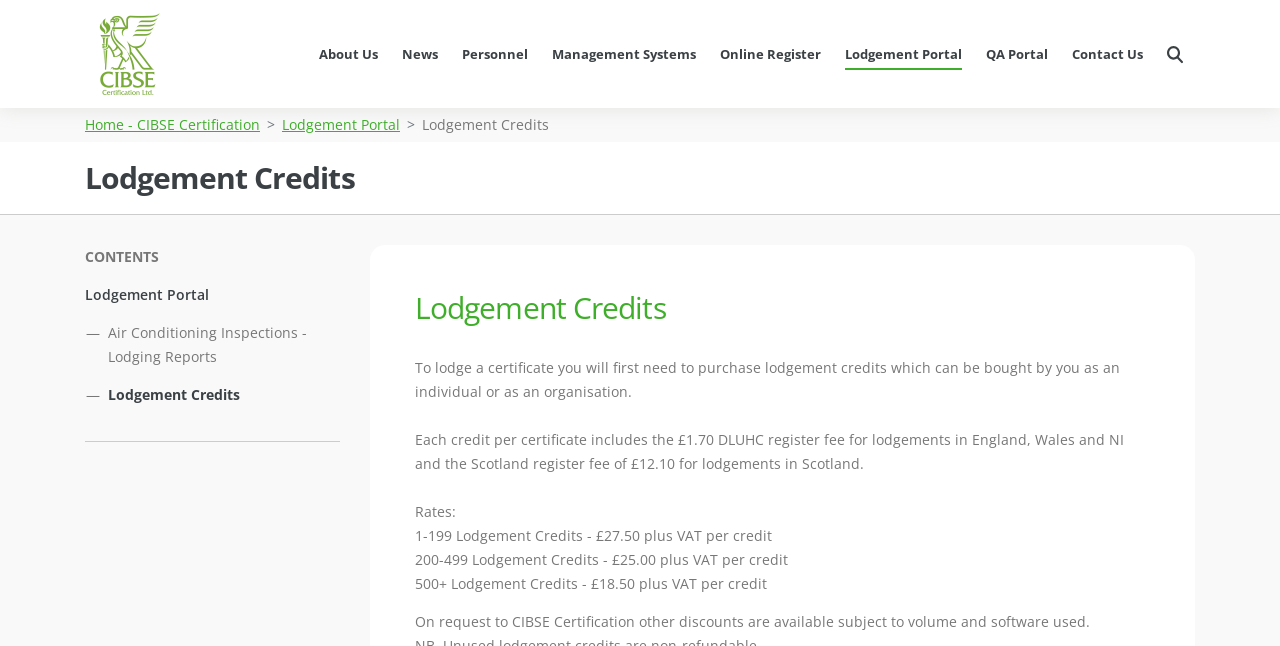Utilize the details in the image to give a detailed response to the question: What is the price of 1-199 Lodgement Credits?

According to the webpage, the rate for 1-199 Lodgement Credits is £27.50 plus VAT per credit.